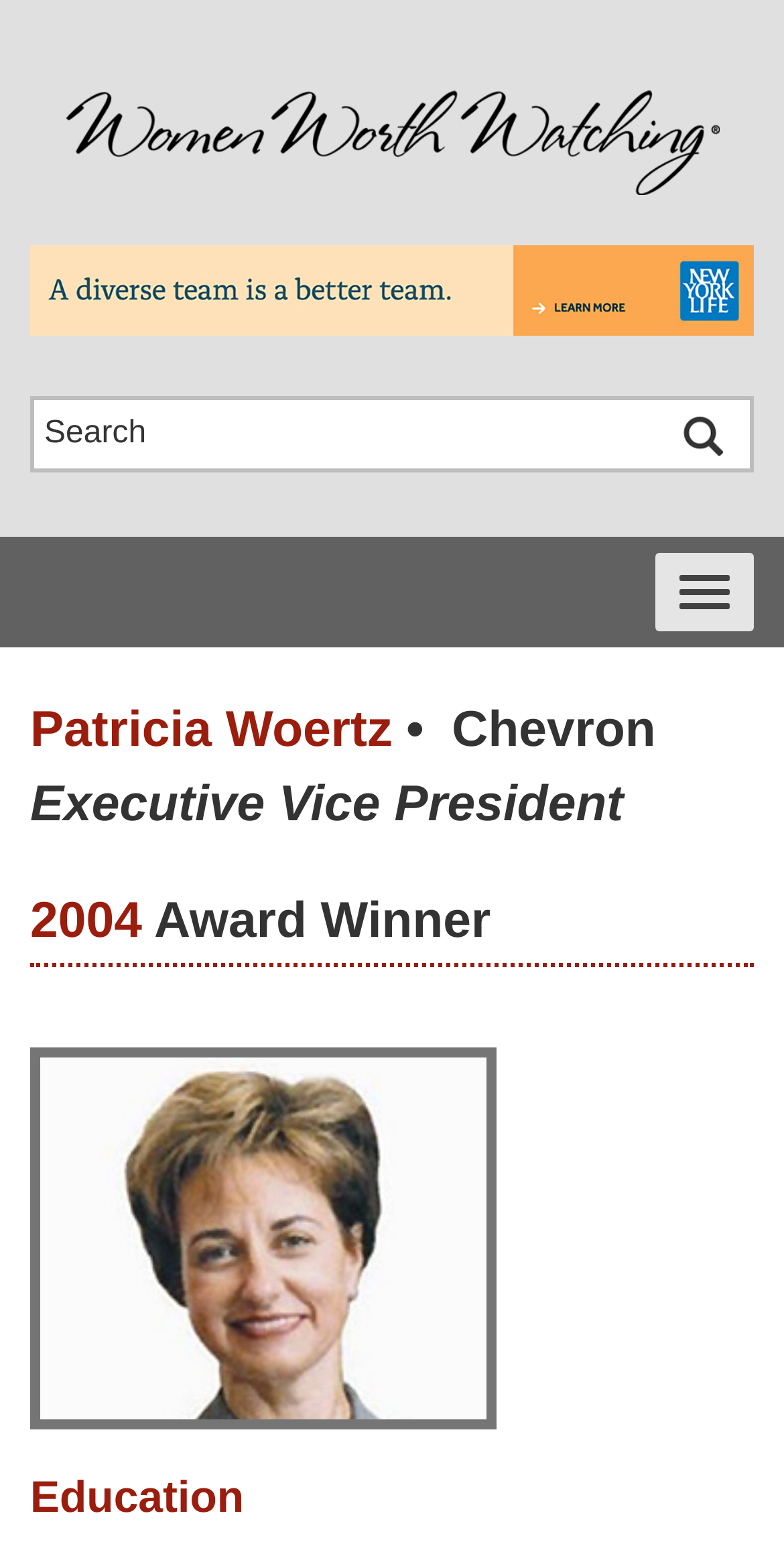Provide a brief response in the form of a single word or phrase:
What is the purpose of the button with the text 'Submit'?

To submit a search query